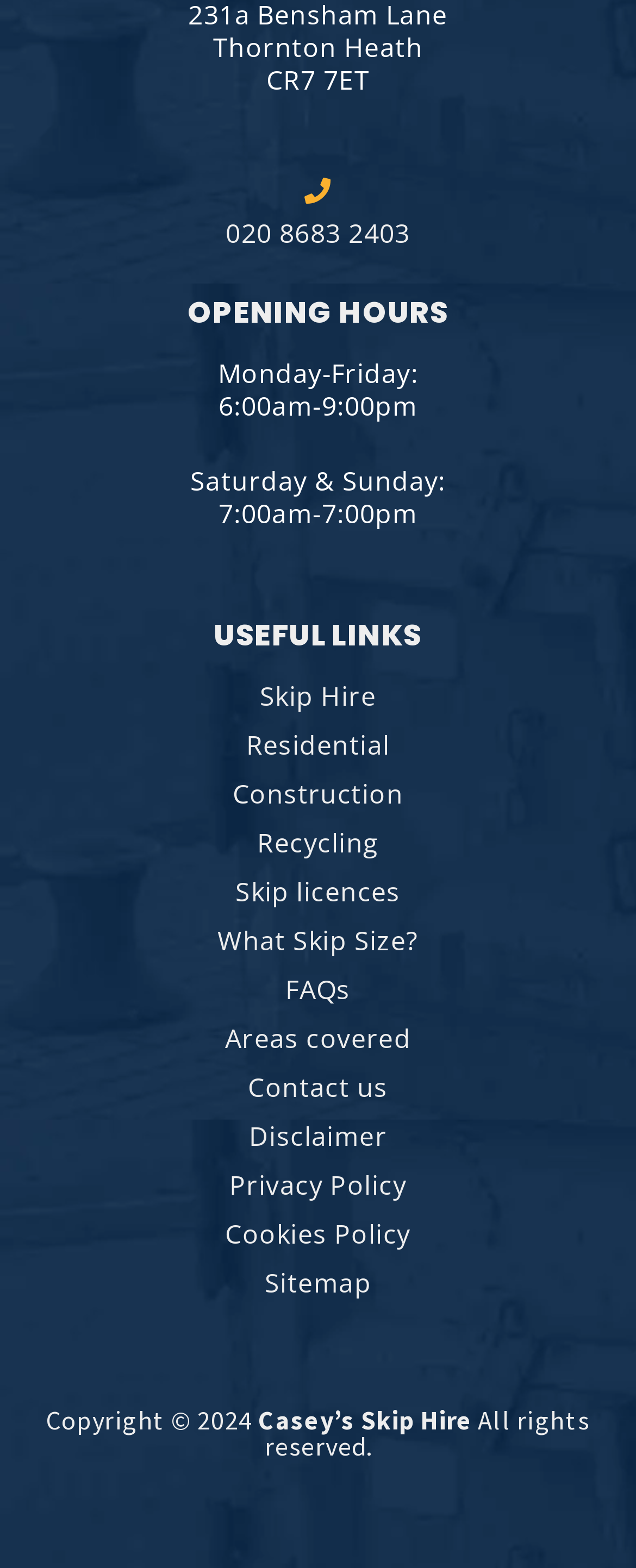Please identify the bounding box coordinates of the region to click in order to complete the task: "Check the opening hours". The coordinates must be four float numbers between 0 and 1, specified as [left, top, right, bottom].

[0.295, 0.186, 0.705, 0.212]